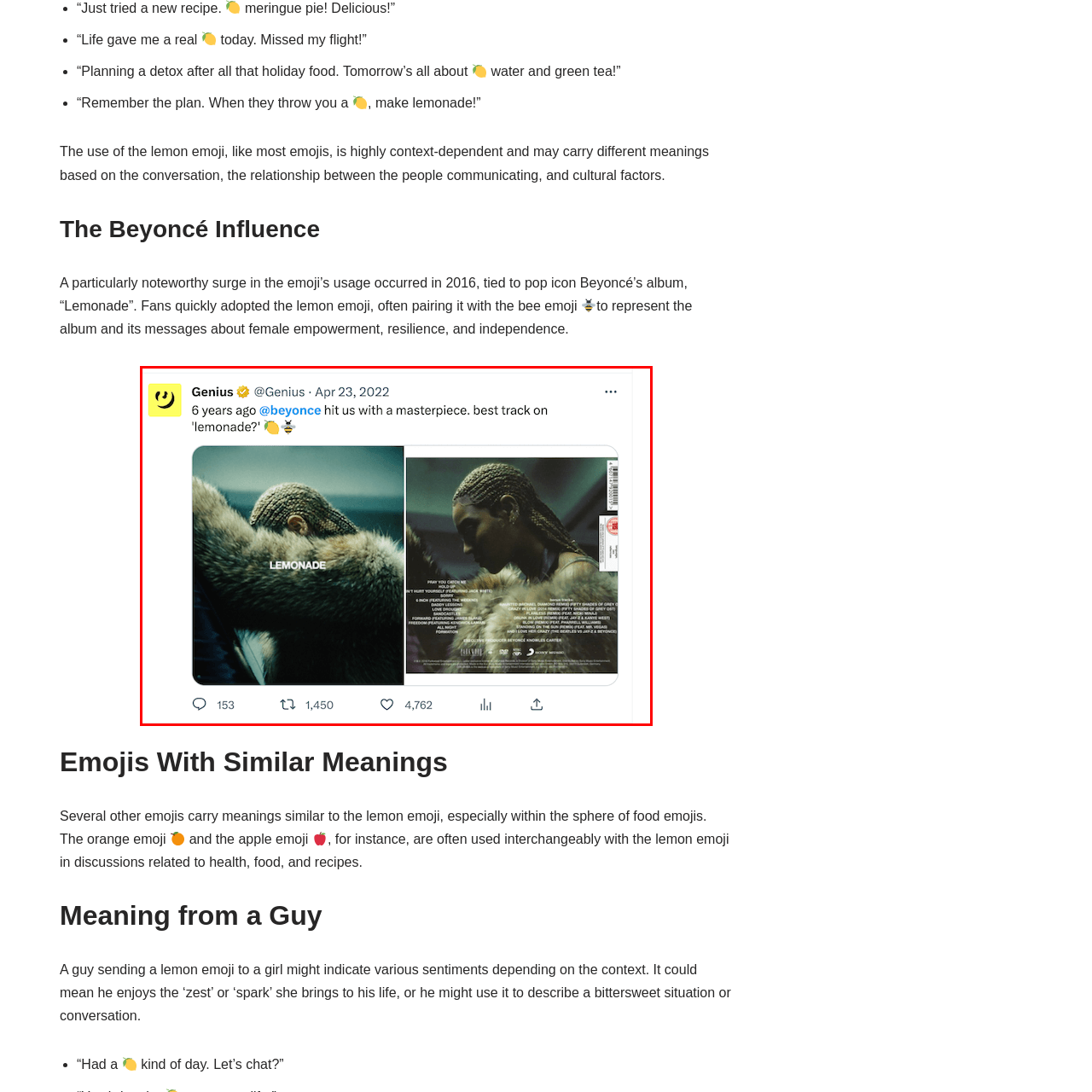Inspect the image within the red box and provide a detailed and thorough answer to the following question: What is the theme of the album?

The tweet includes lemon and bee emojis, which symbolize the cultural impact of the album, especially its themes of empowerment and resilience, suggesting that the album is about empowering and resilient messages.